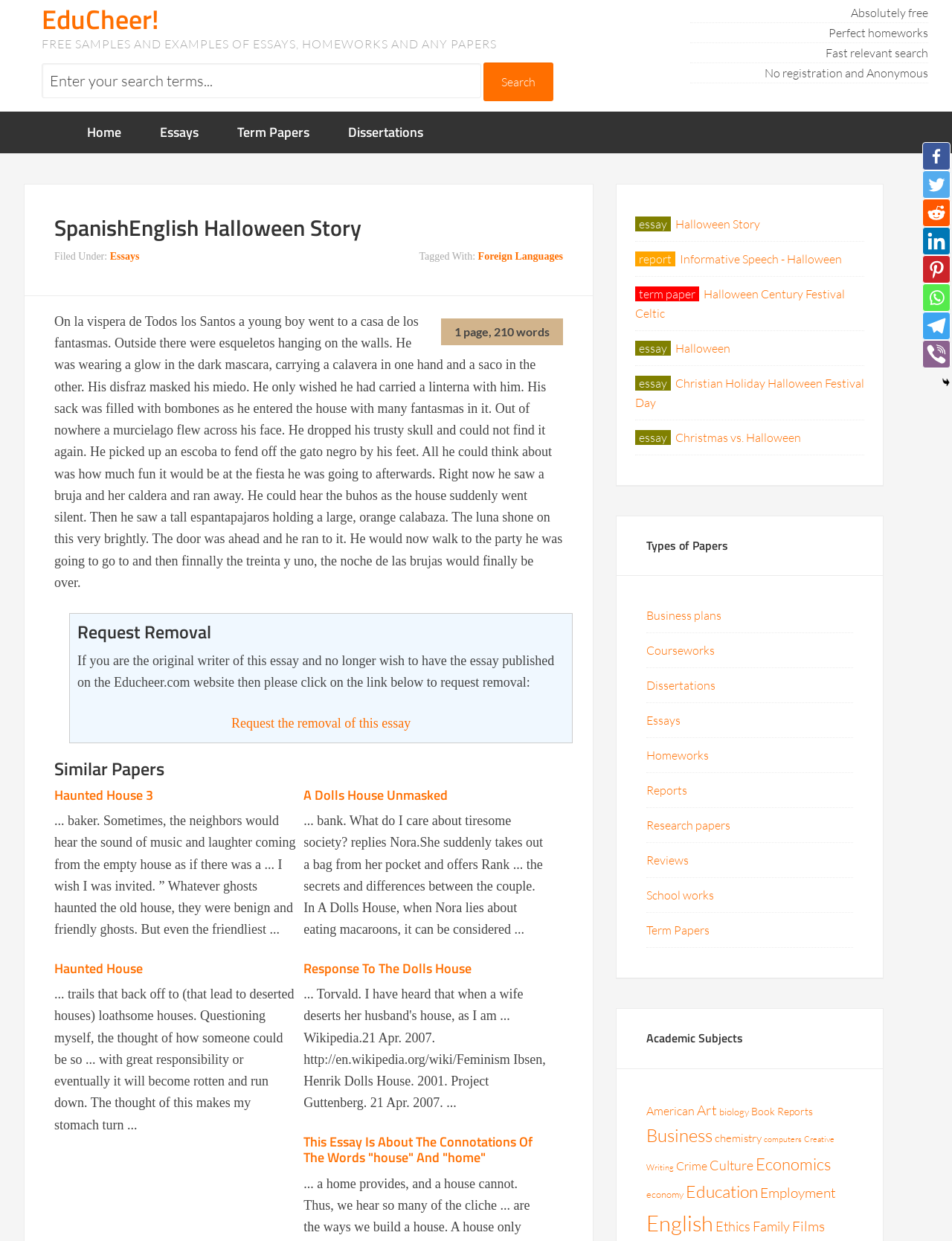Identify the bounding box of the UI component described as: "Research papers".

[0.679, 0.659, 0.767, 0.671]